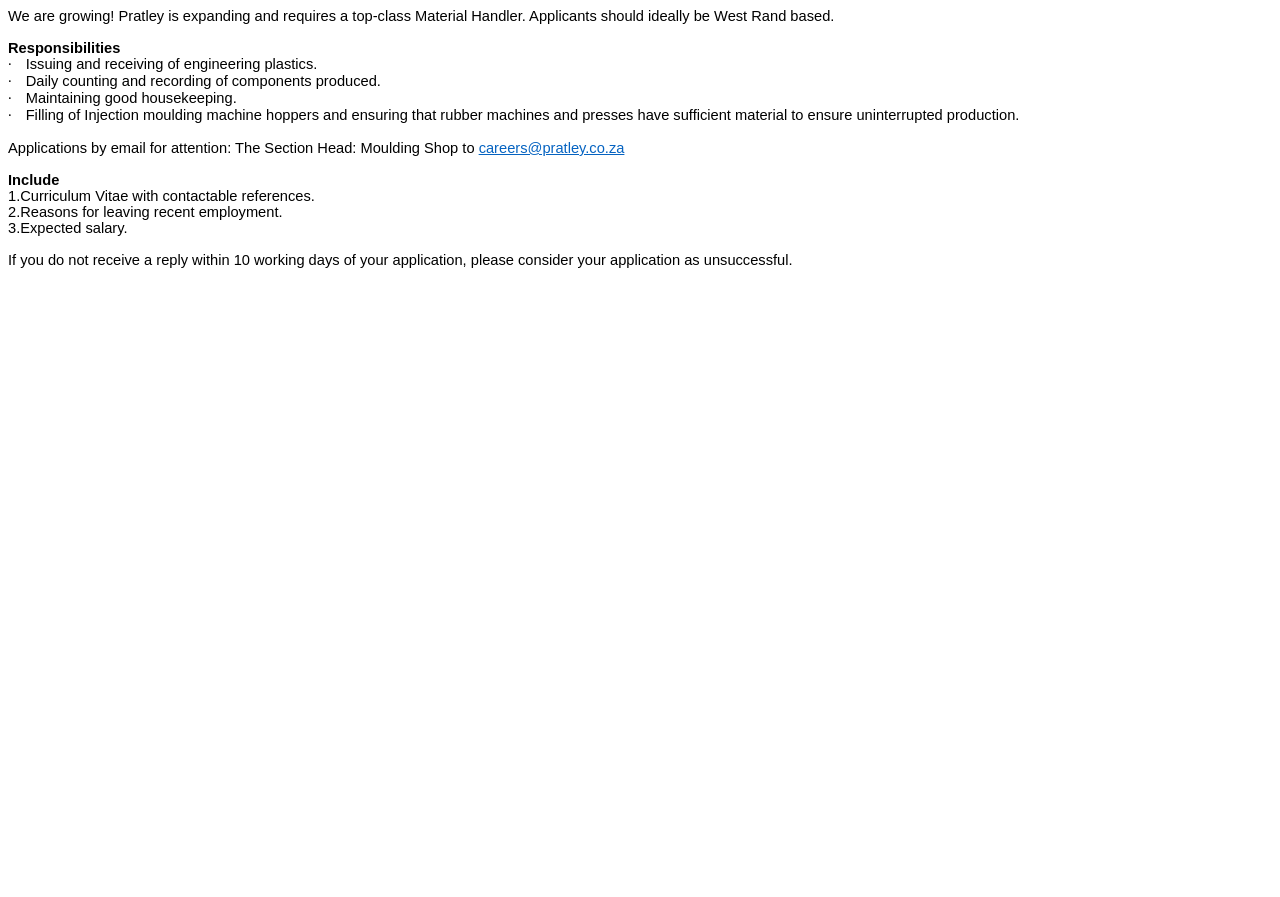Where should applications be sent?
Could you please answer the question thoroughly and with as much detail as possible?

The webpage mentions that applications should be sent to 'careers@pratley.co.za', which is a link element with bounding box coordinates [0.374, 0.156, 0.488, 0.174]